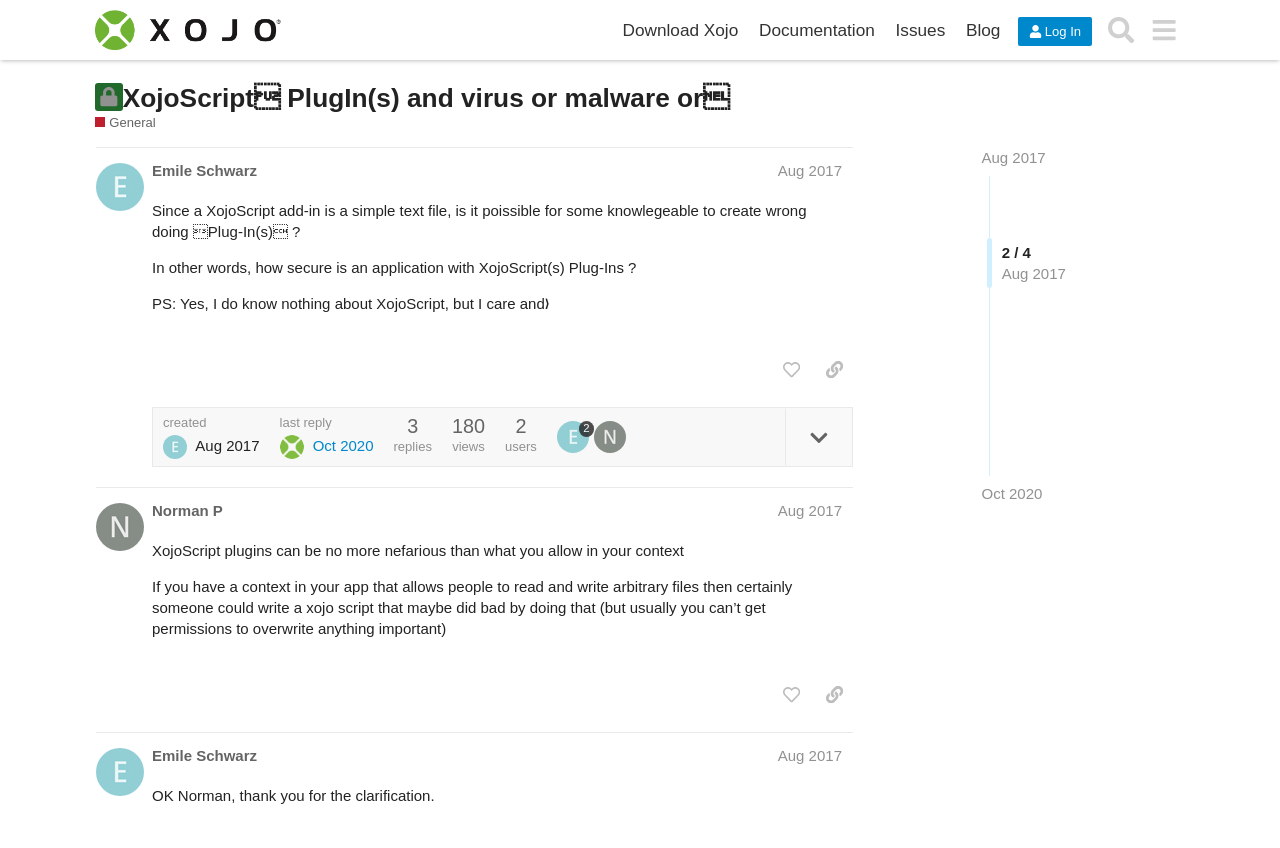Use a single word or phrase to answer the question:
How many users are there in the first post?

2